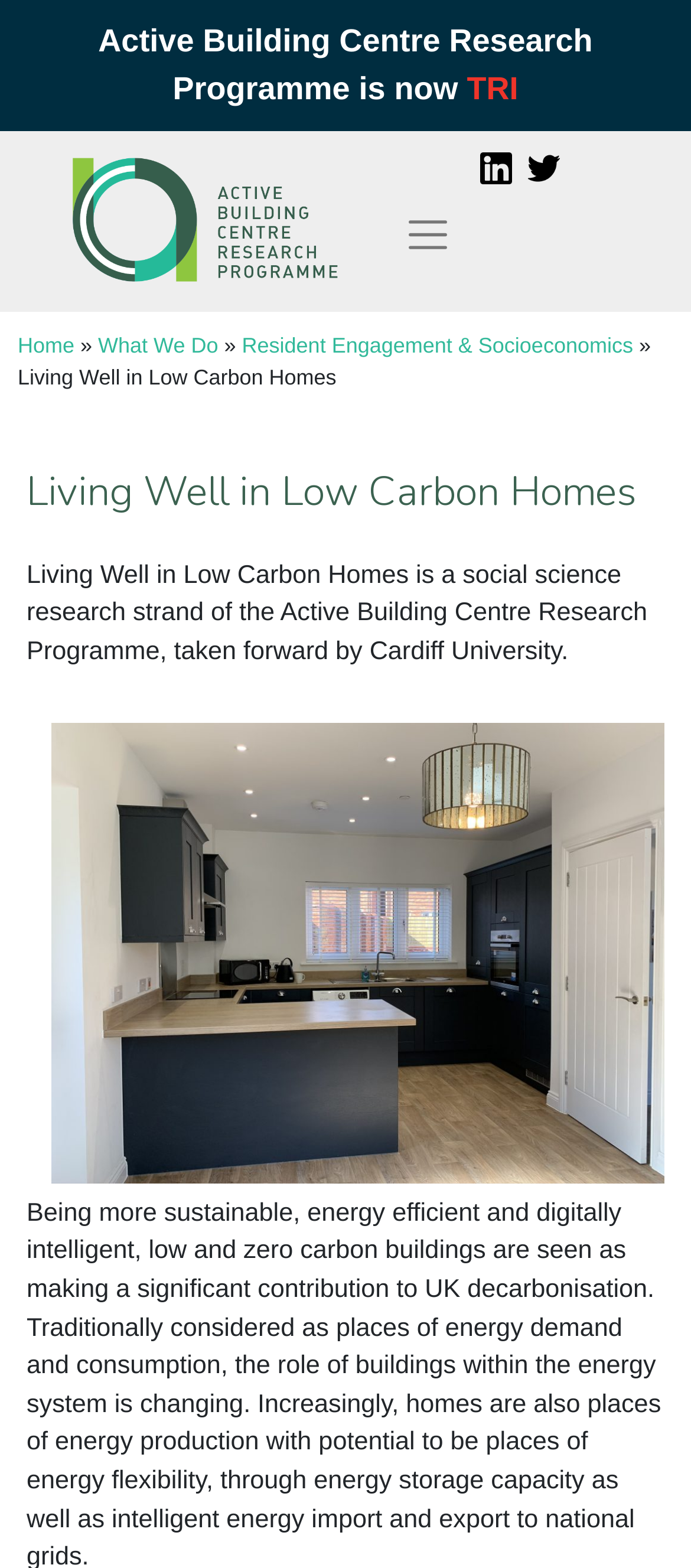Use one word or a short phrase to answer the question provided: 
What is the name of the research programme?

Active Building Centre Research Programme